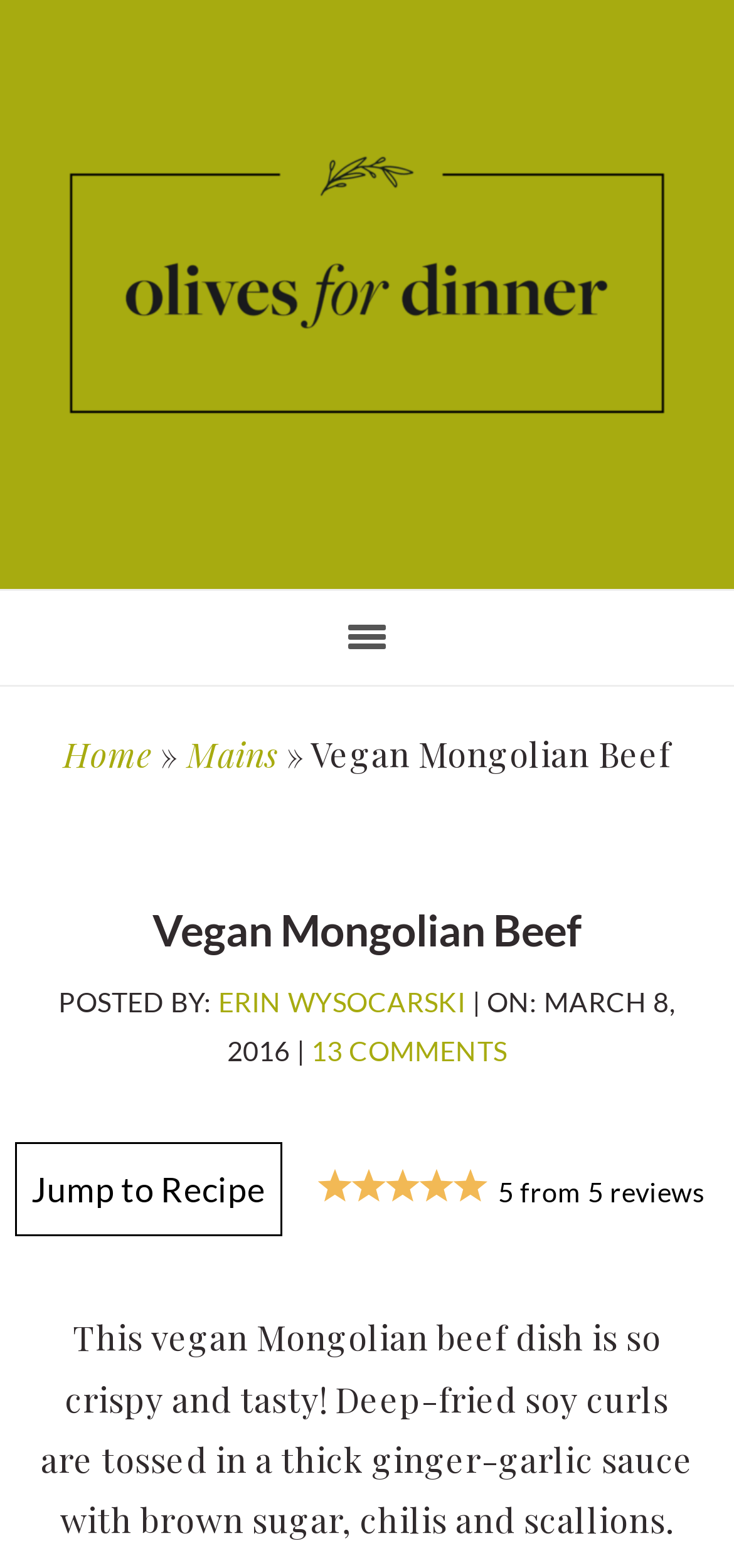Reply to the question with a single word or phrase:
What is the rating of this recipe out of 5?

5